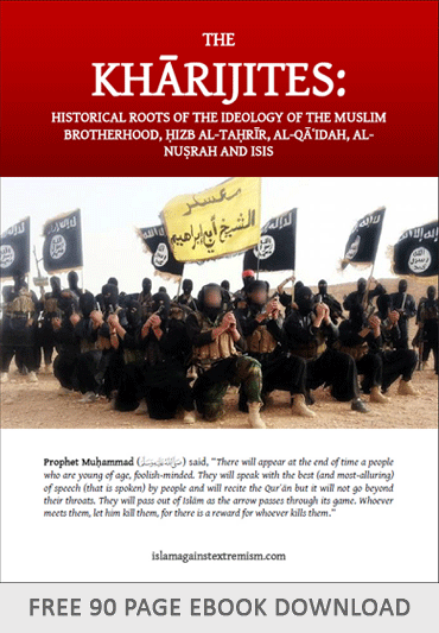What is the Prophet Muhammad quote about?
Based on the image content, provide your answer in one word or a short phrase.

Foolish-minded individuals